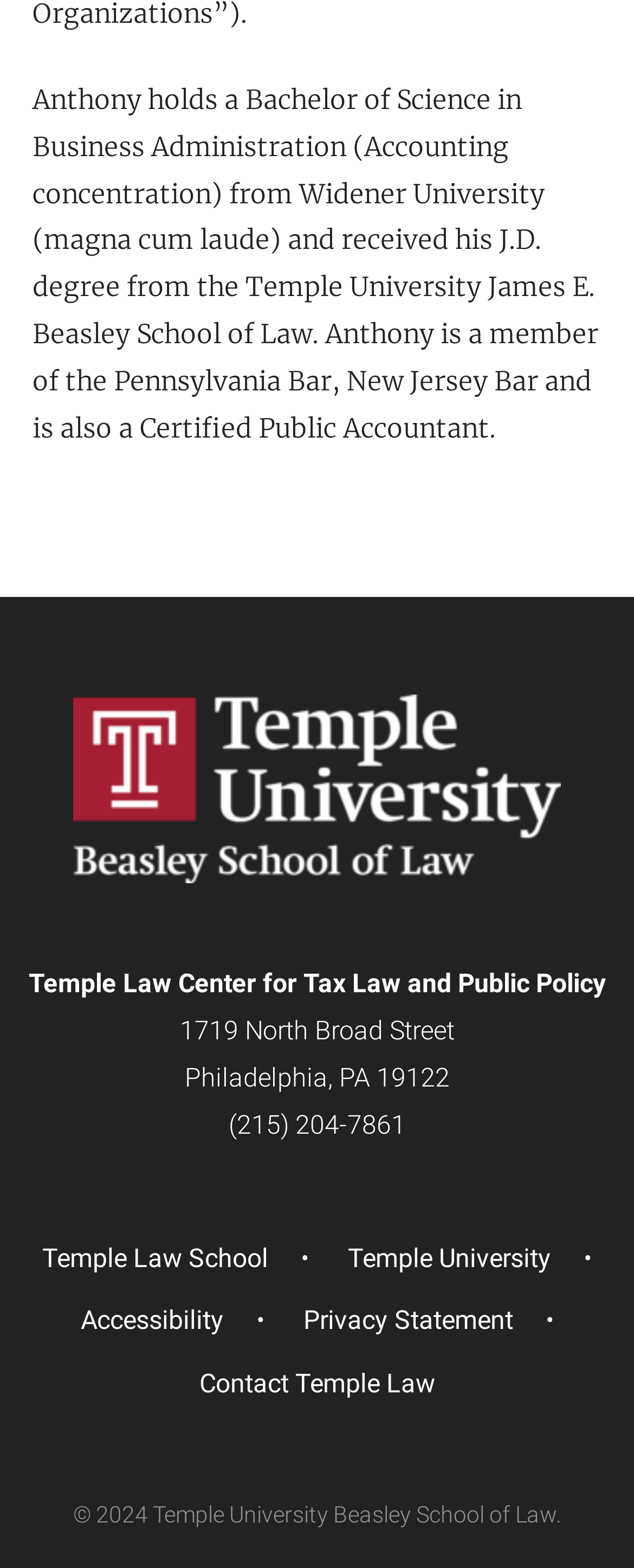Please specify the bounding box coordinates in the format (top-left x, top-left y, bottom-right x, bottom-right y), with all values as floating point numbers between 0 and 1. Identify the bounding box of the UI element described by: Ask Mr. Funn

None